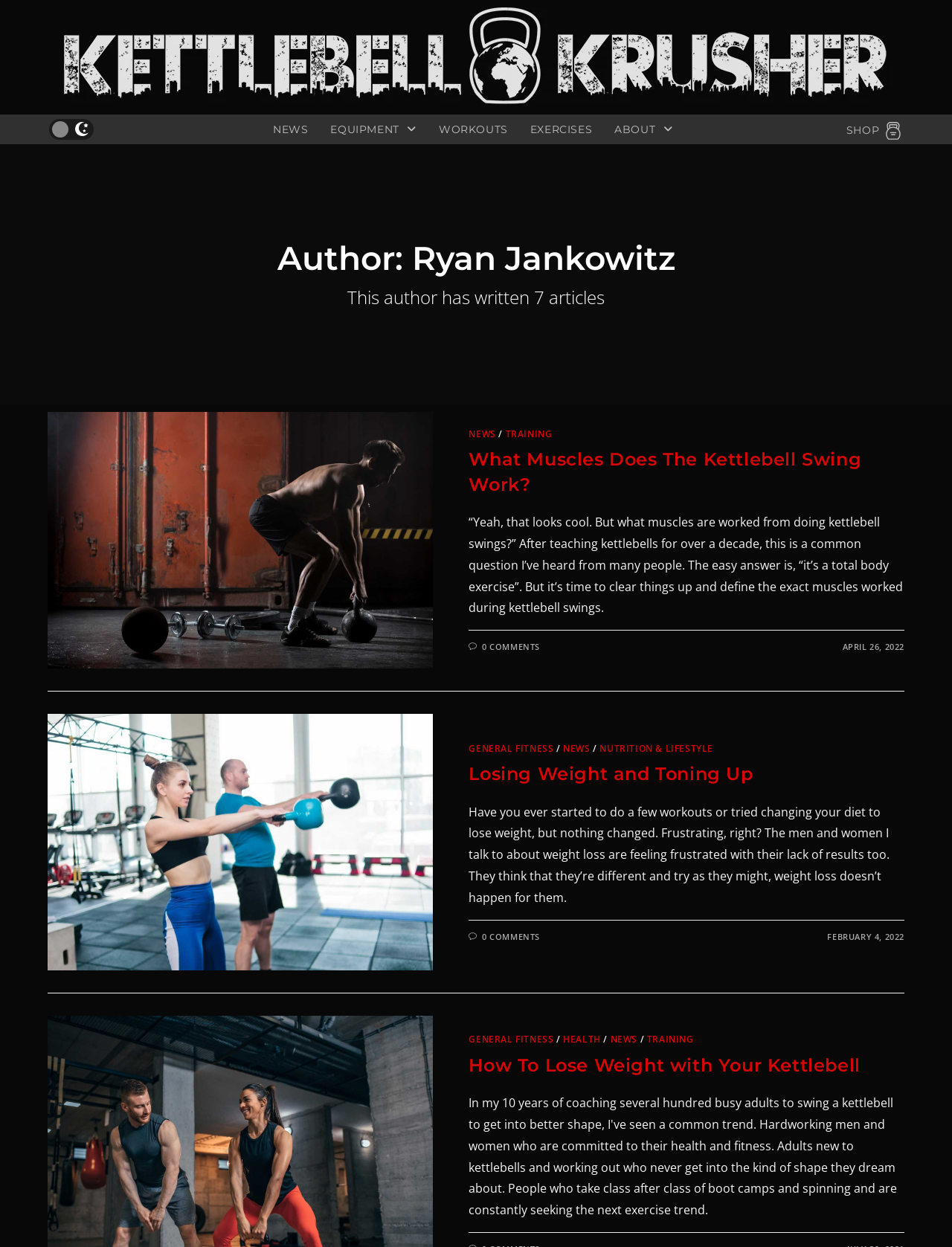What is the date of the second article?
Could you answer the question in a detailed manner, providing as much information as possible?

The date of the second article is mentioned in the static text 'FEBRUARY 4, 2022'.